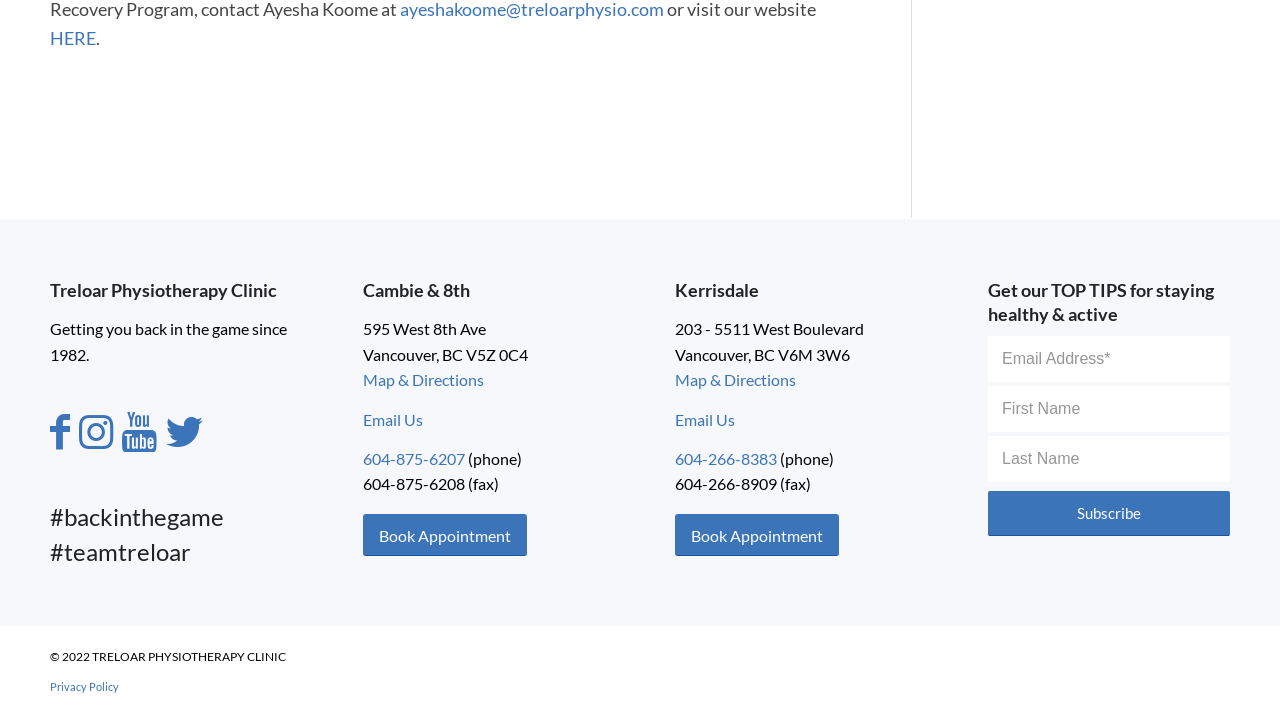Using the element description provided, determine the bounding box coordinates in the format (top-left x, top-left y, bottom-right x, bottom-right y). Ensure that all values are floating point numbers between 0 and 1. Element description: Book Appointment

[0.283, 0.716, 0.411, 0.775]